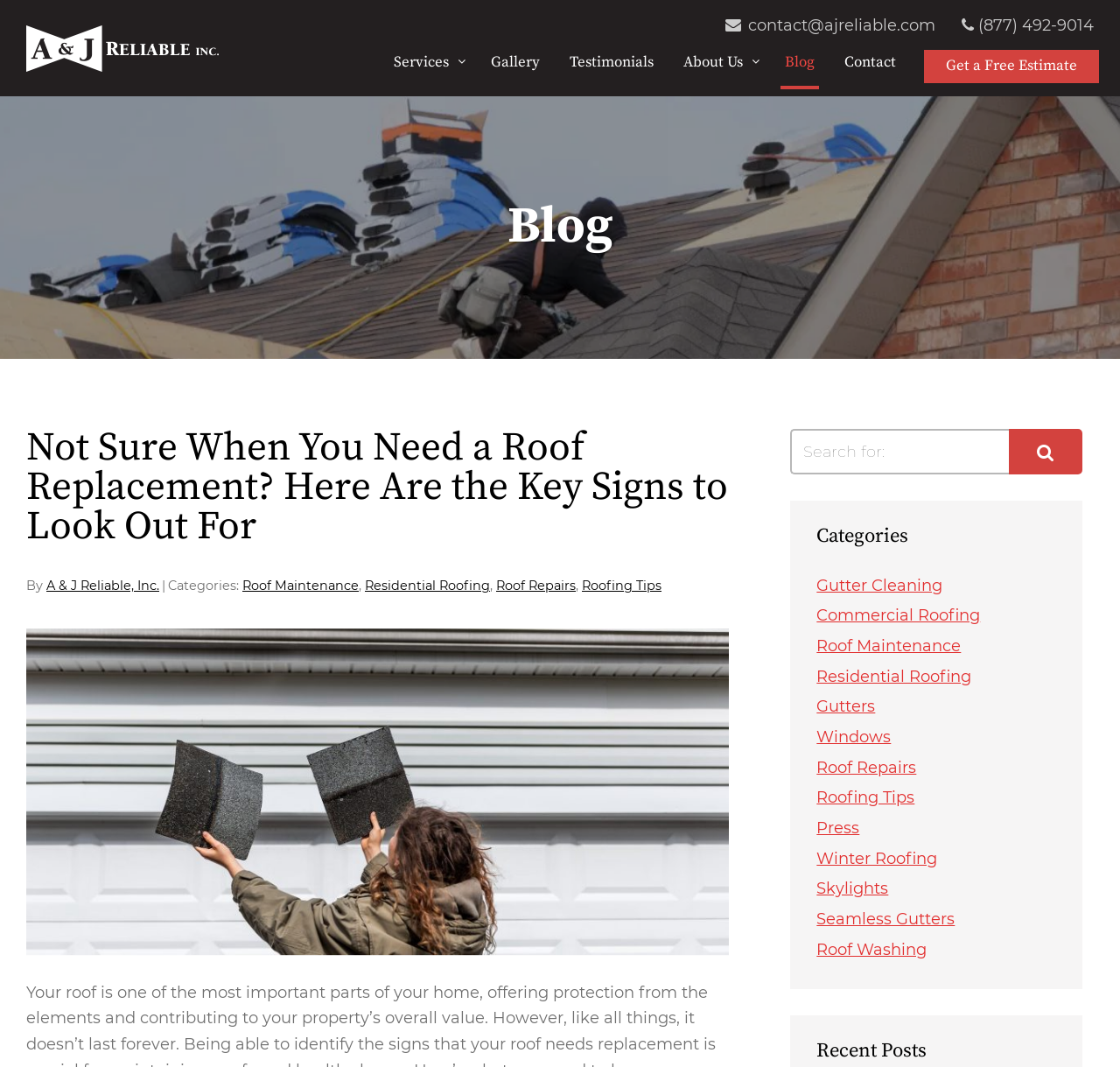Please locate the clickable area by providing the bounding box coordinates to follow this instruction: "Search for something".

[0.706, 0.402, 0.966, 0.469]